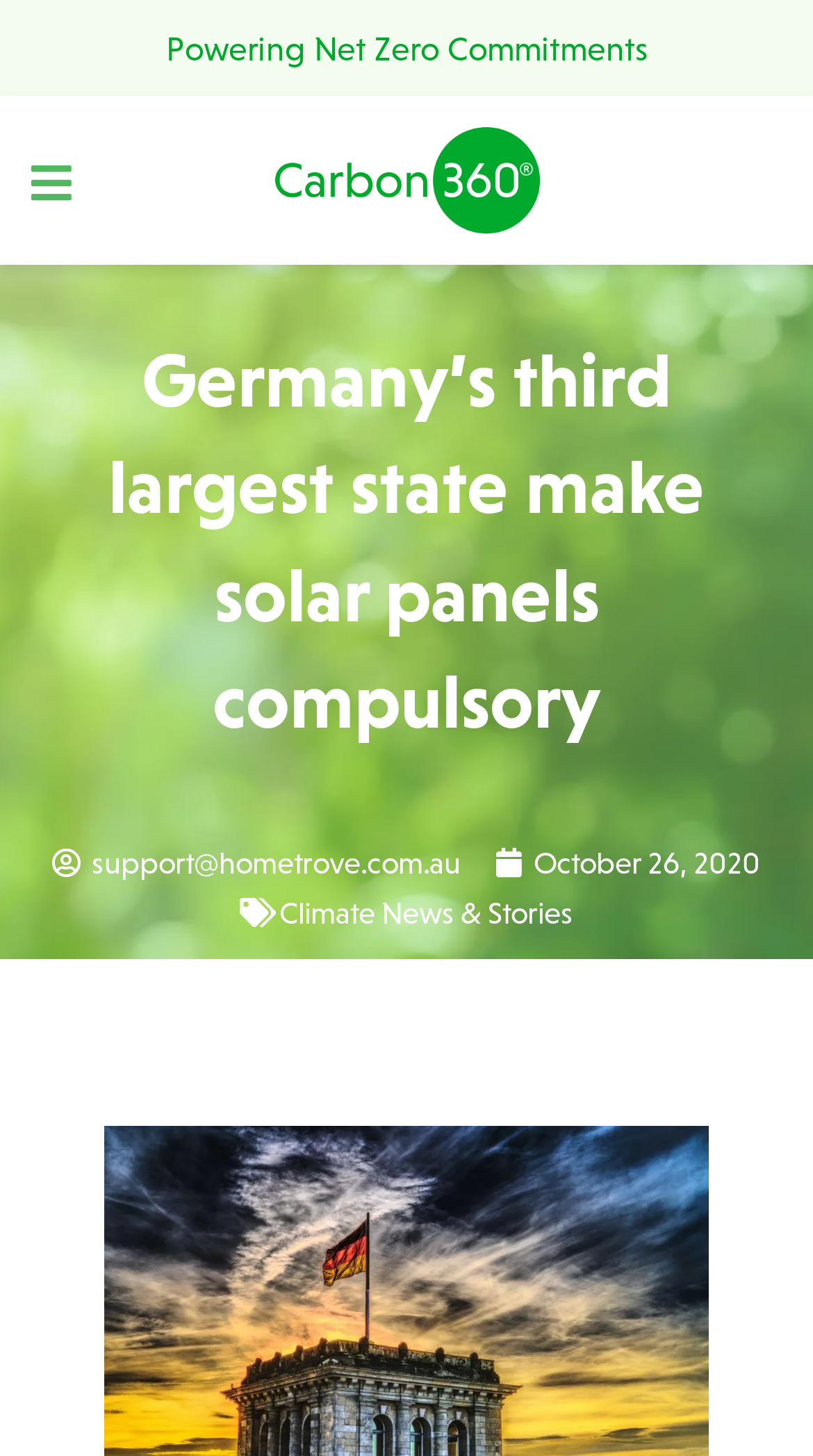Calculate the bounding box coordinates for the UI element based on the following description: "Main Menu". Ensure the coordinates are four float numbers between 0 and 1, i.e., [left, top, right, bottom].

[0.038, 0.107, 0.167, 0.141]